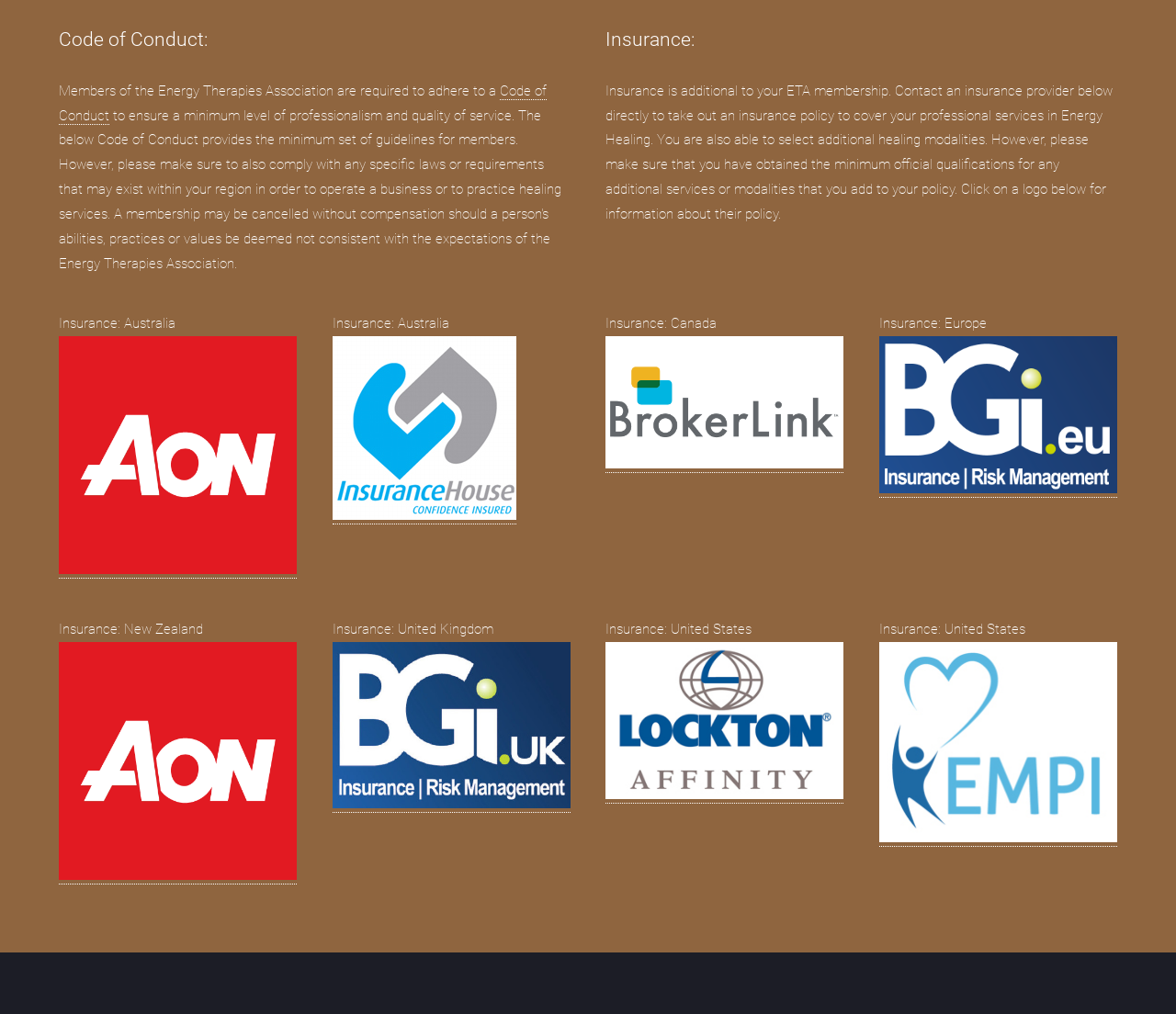Extract the bounding box for the UI element that matches this description: "parent_node: Insurance: Australia".

[0.282, 0.5, 0.439, 0.517]